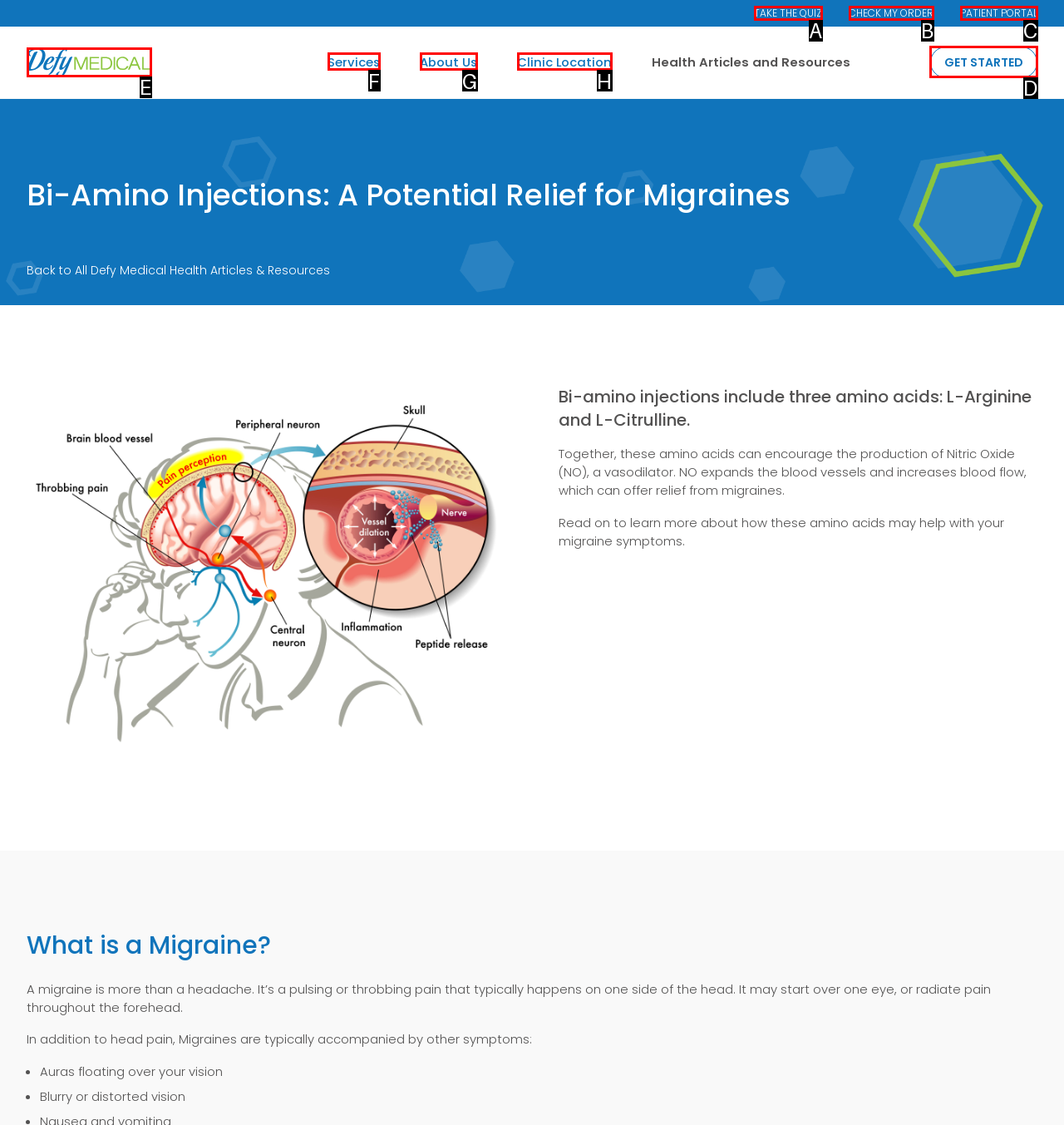Figure out which option to click to perform the following task: Get started
Provide the letter of the correct option in your response.

D